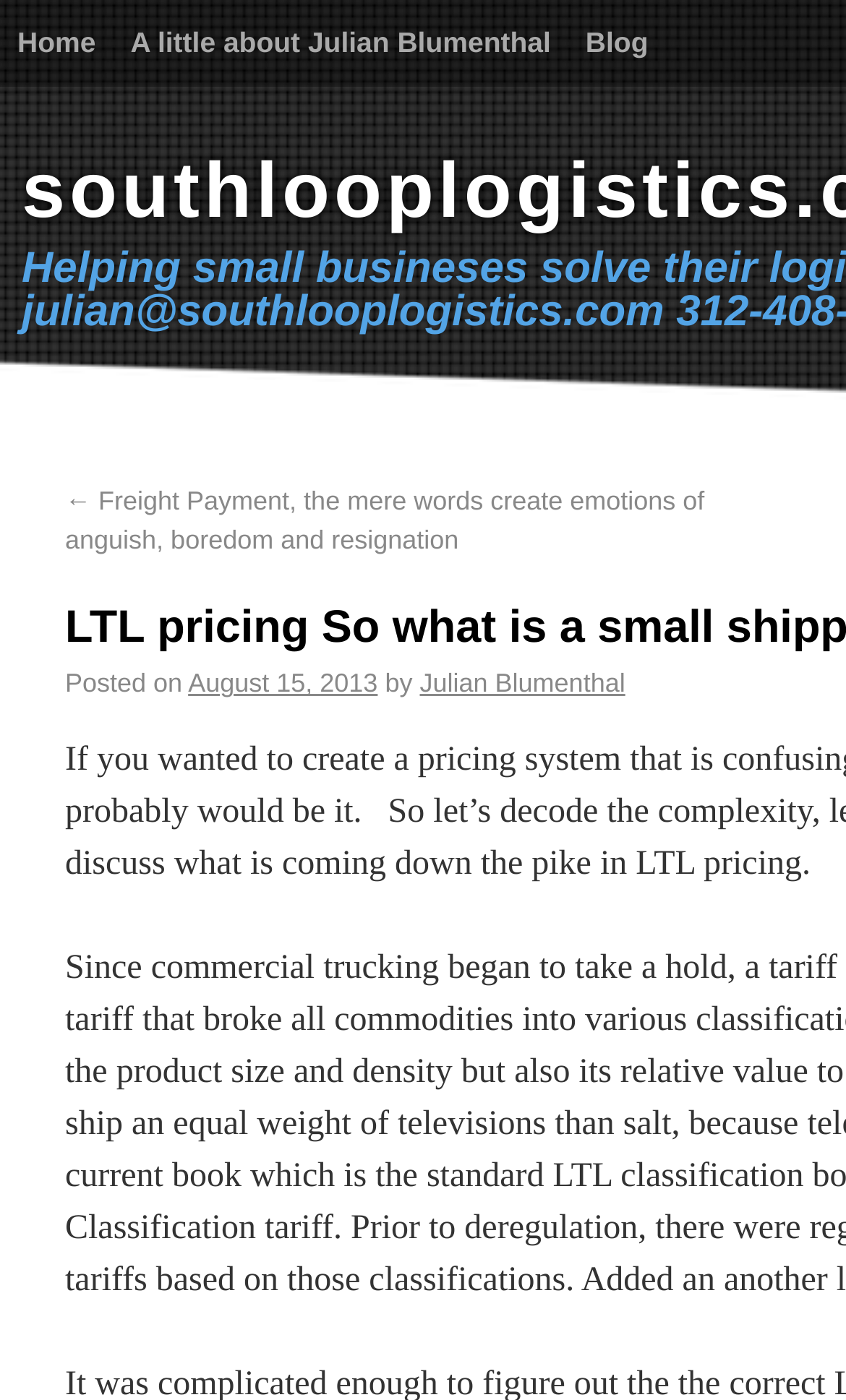Please respond to the question with a concise word or phrase:
What is the first menu item?

Home